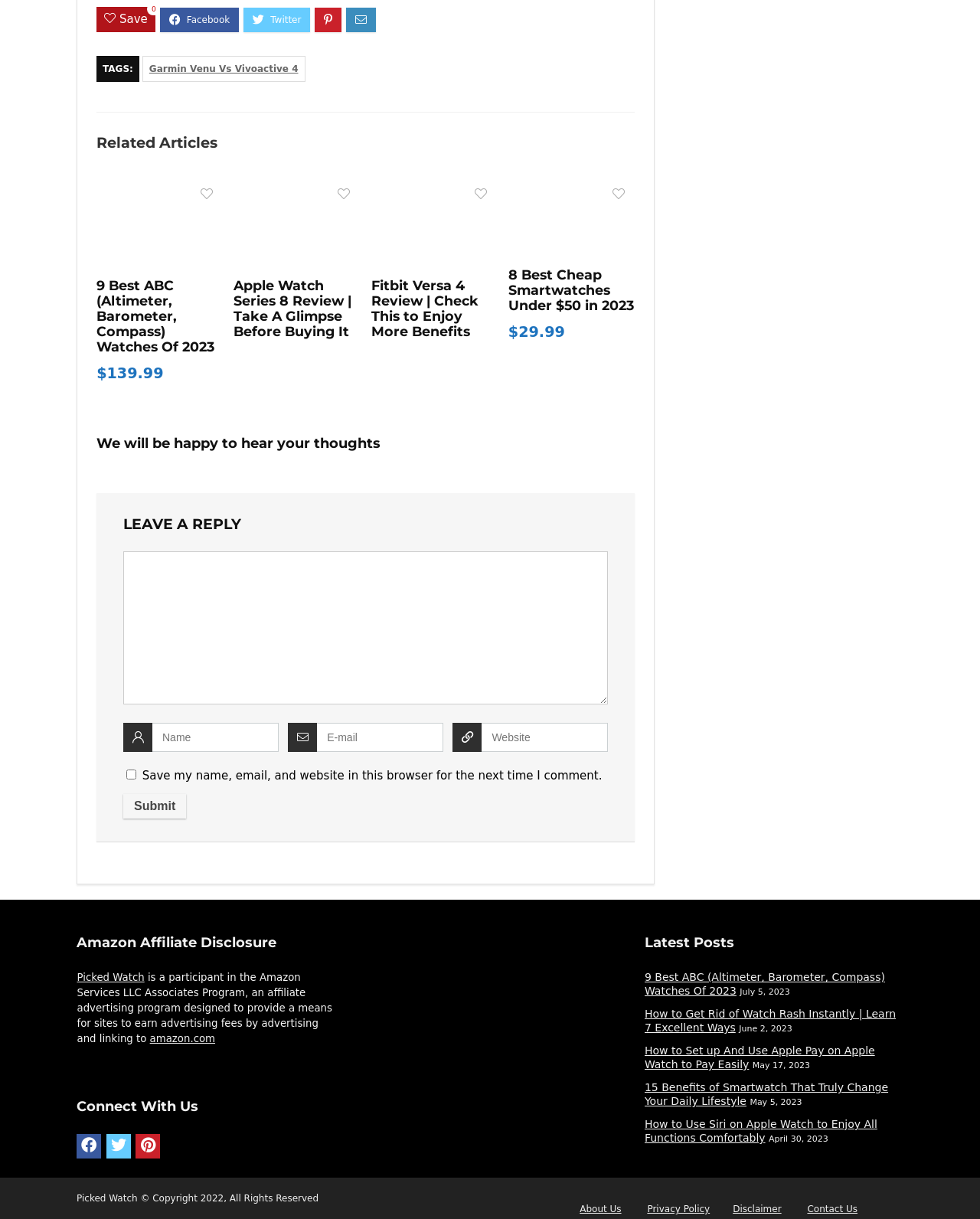Find the bounding box coordinates of the clickable element required to execute the following instruction: "Visit the 'About Us' page". Provide the coordinates as four float numbers between 0 and 1, i.e., [left, top, right, bottom].

[0.592, 0.988, 0.634, 0.996]